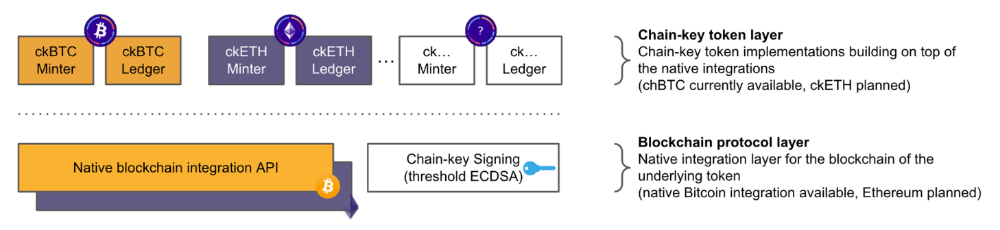Give an elaborate caption for the image.

The image illustrates the architecture for chain-key tokens within the Internet Computer Protocol (ICP). At the top, it features two distinct minter components—**ckBTC Minter** and **ckETH Minter**—alongside their corresponding ledger functionalities, **ckBTC Ledger** and **ckETH Ledger**. The design displays how chain-key token implementations are structured on a layer that builds upon native integrations with underlying blockchains, highlighting that chain-key Bitcoin (ckBTC) is currently available while chain-key Ethereum (ckETH) integration is planned.

Beneath these components, the architecture includes a **Native blockchain integration API**, facilitating direct interactions with the underlying blockchain protocols. This integration is supported by a **Chain-key Signing** layer using threshold ECDSA technology, enabling secure signing of transactions and verification of operations on both Bitcoin and Ethereum networks.

Overall, the diagram emphasizes the system's modular approach, showcasing how the functional components collaborate to enable the issuance and management of digital assets within a decentralized and secure framework. The robust integration strategy ensures a seamless interaction between multiple blockchain environments, paving the way for innovative token solutions.